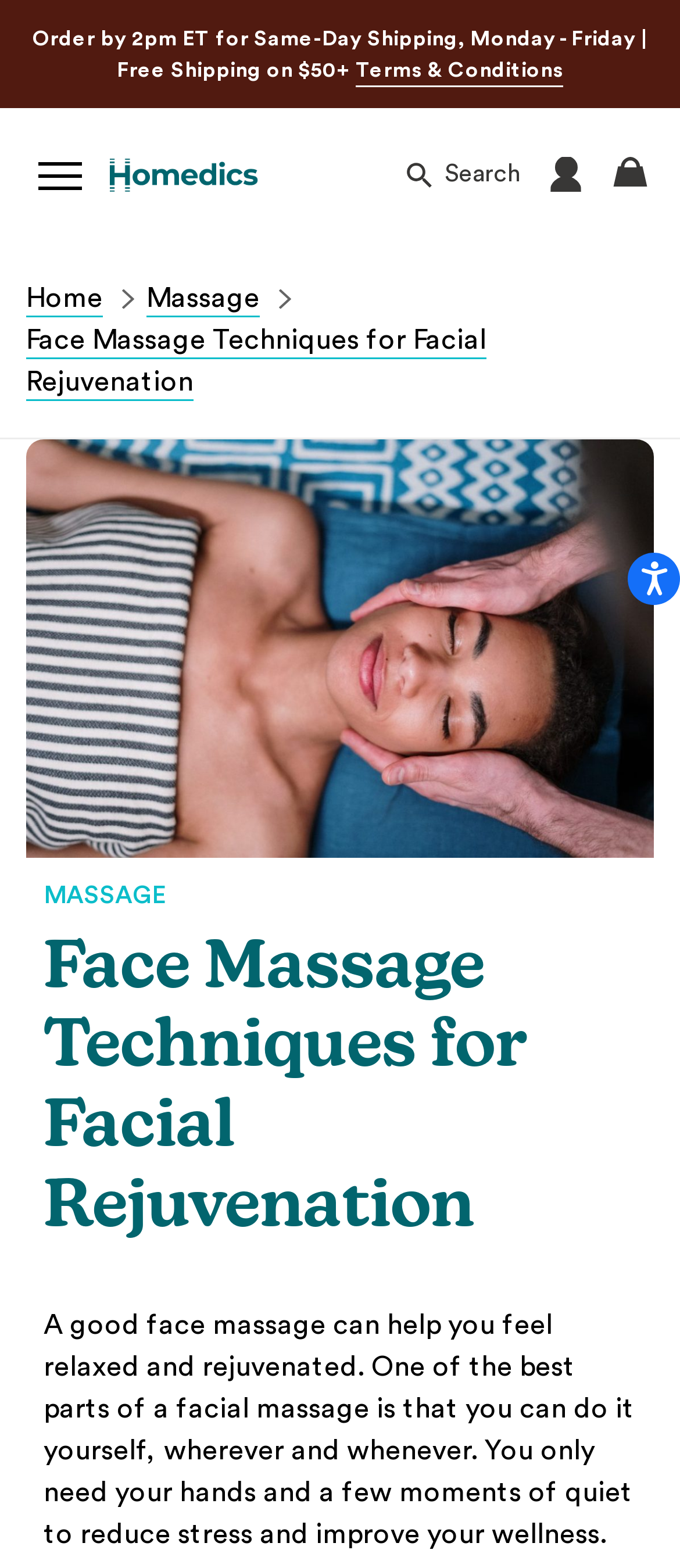Is there a search function on this webpage?
Based on the image, provide your answer in one word or phrase.

Yes